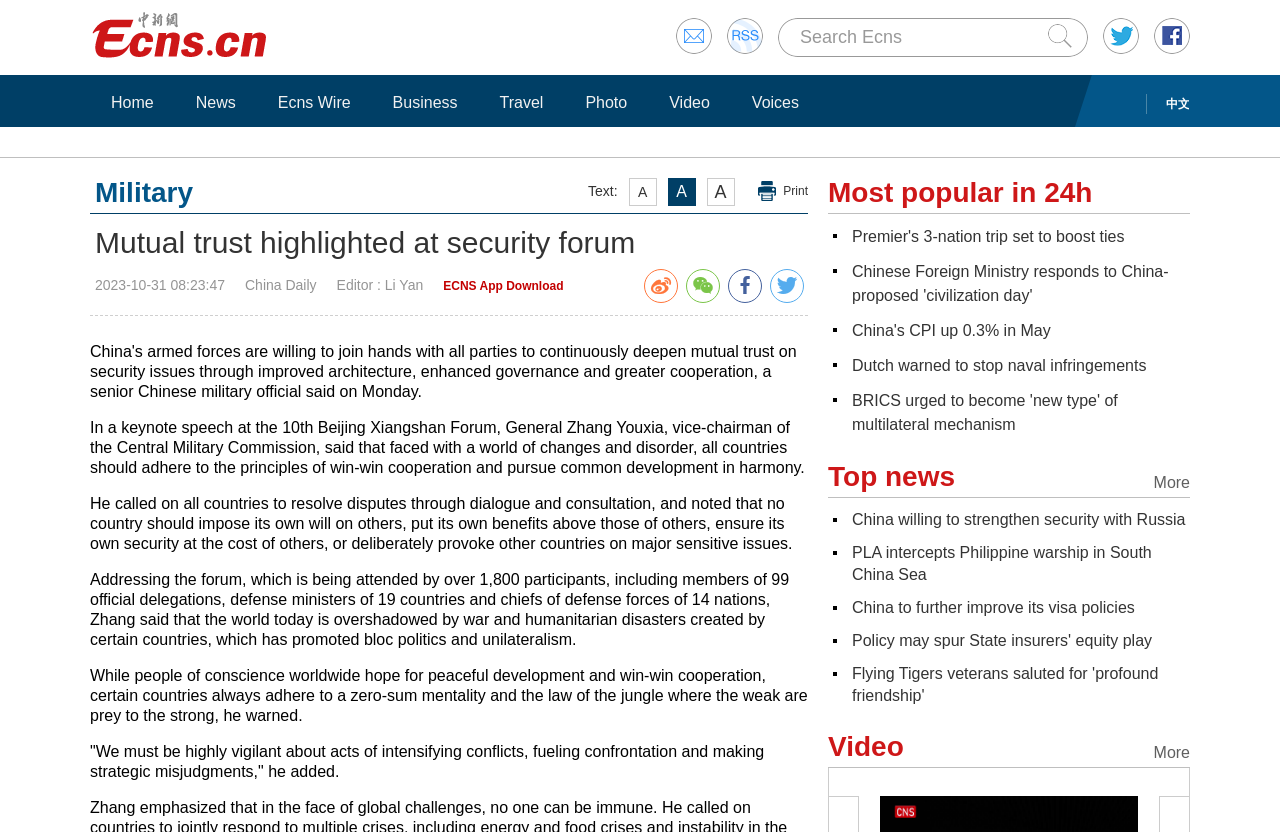Give a short answer to this question using one word or a phrase:
How many countries' defense ministers are attending the forum?

19